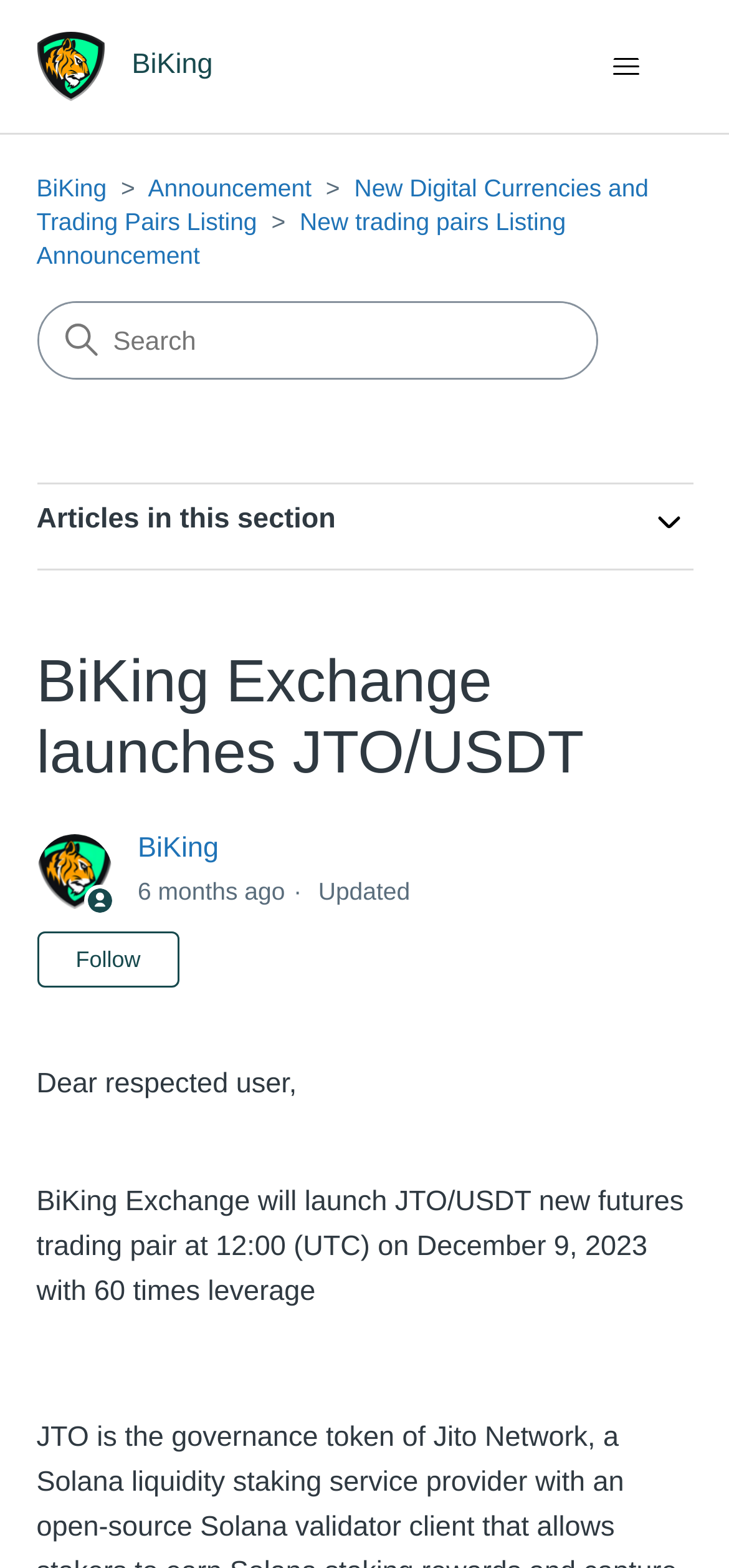Determine the bounding box for the UI element that matches this description: "New trading pairs Listing Announcement".

[0.05, 0.132, 0.776, 0.172]